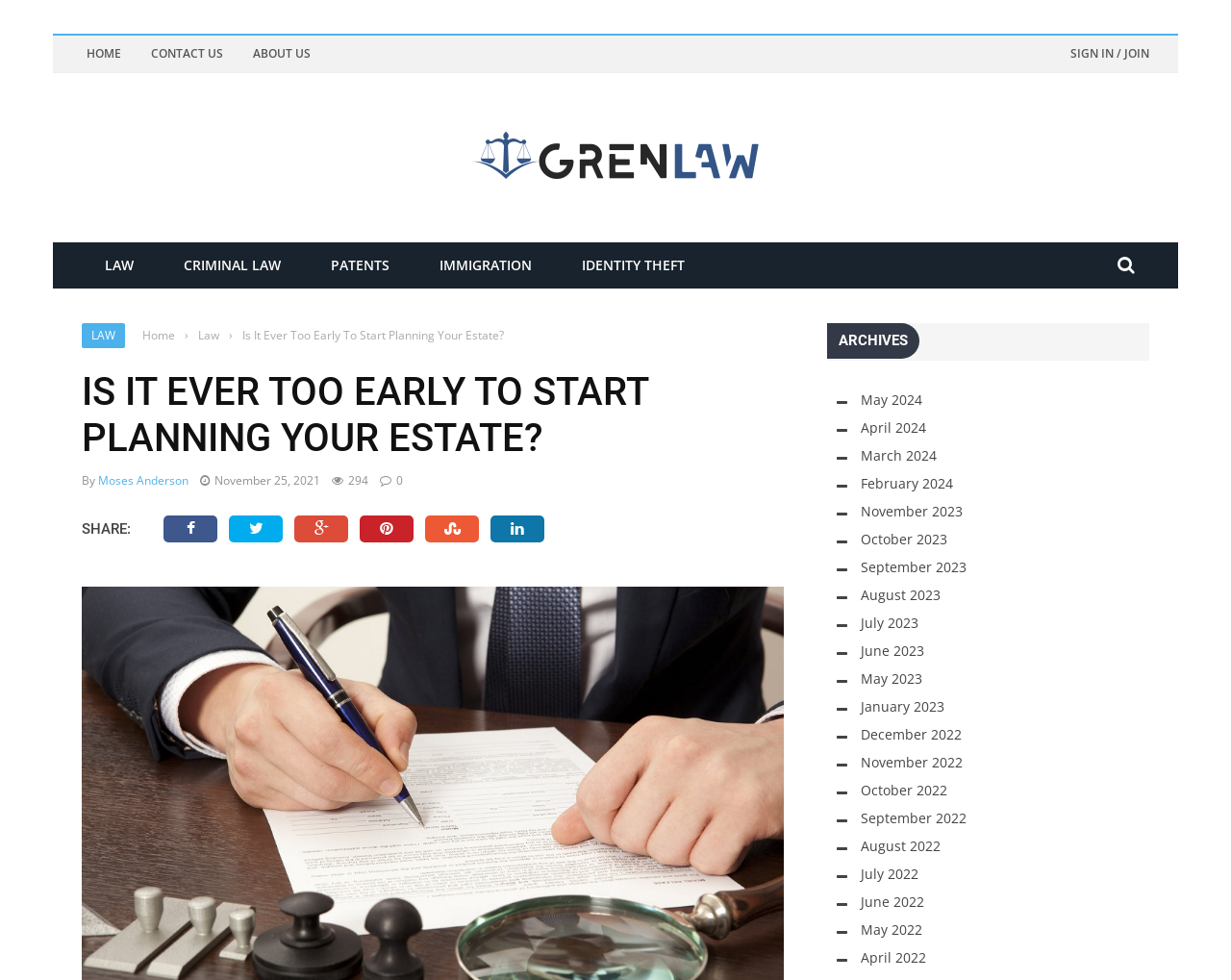What is the topic of the article?
Use the image to answer the question with a single word or phrase.

Estate planning